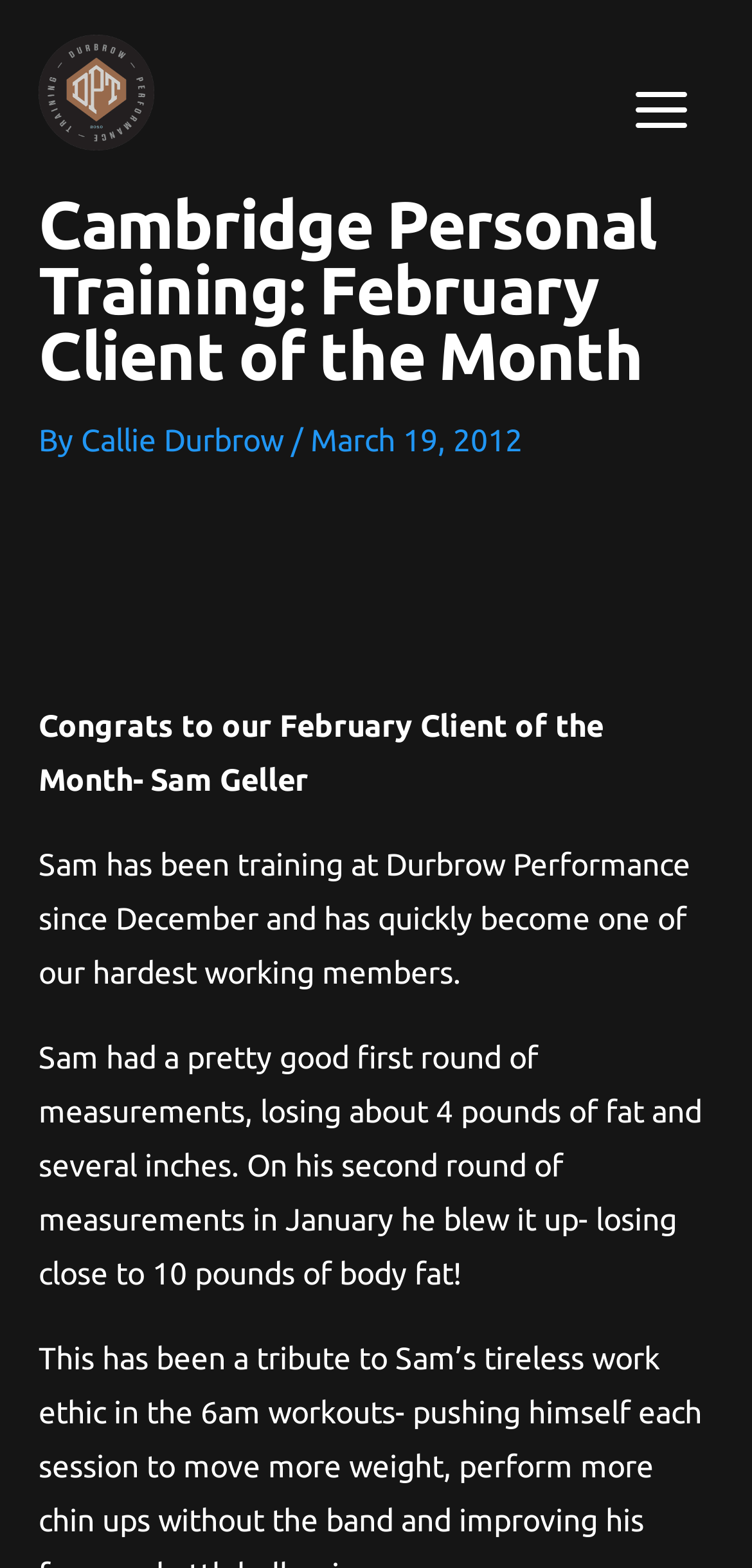Who is the February Client of the Month?
Based on the screenshot, give a detailed explanation to answer the question.

The webpage congratulates Sam Geller as the February Client of the Month, which is stated in the StaticText element with the text 'Congrats to our February Client of the Month- Sam Geller'.